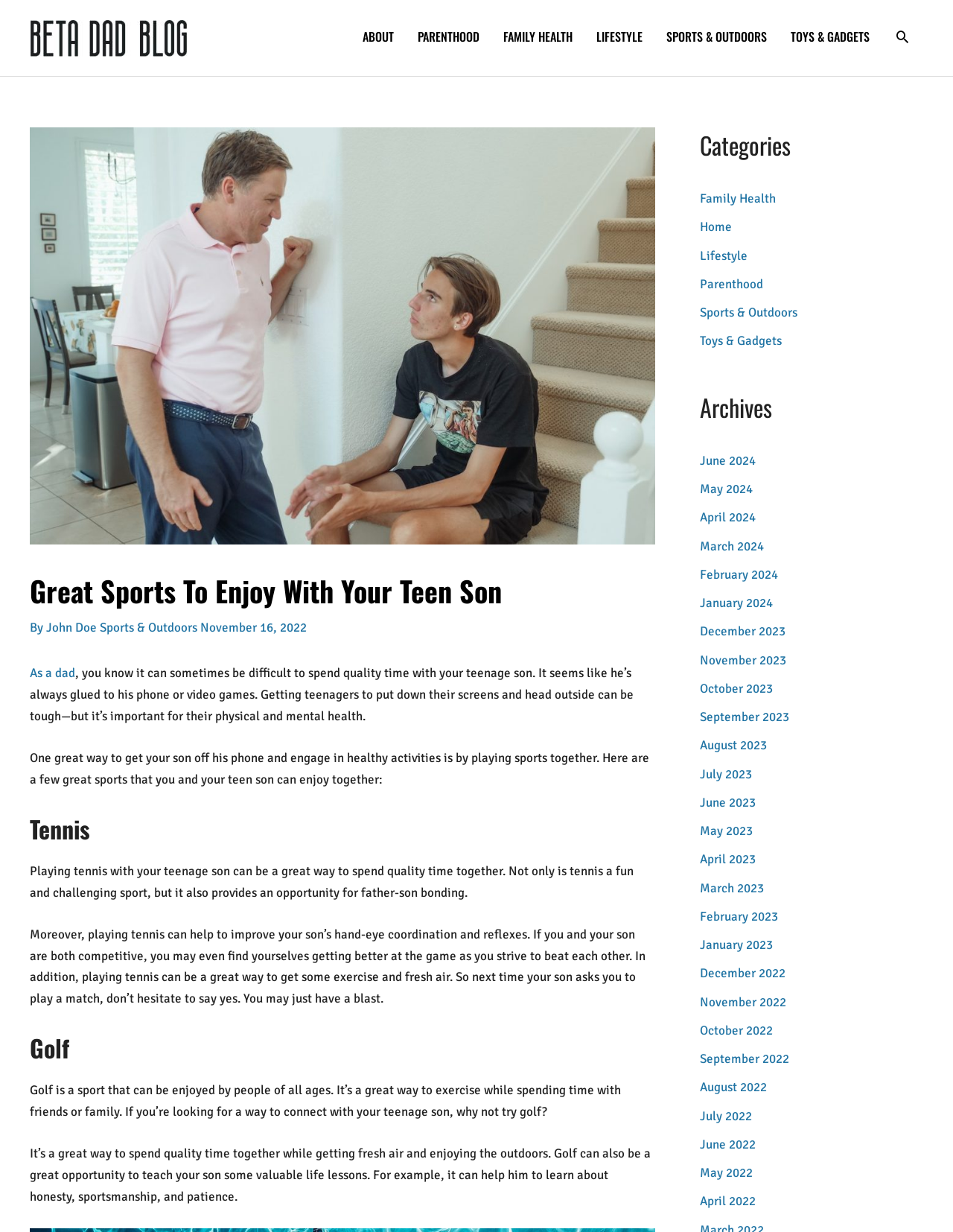Using the provided description Toys & Gadgets, find the bounding box coordinates for the UI element. Provide the coordinates in (top-left x, top-left y, bottom-right x, bottom-right y) format, ensuring all values are between 0 and 1.

[0.817, 0.01, 0.925, 0.049]